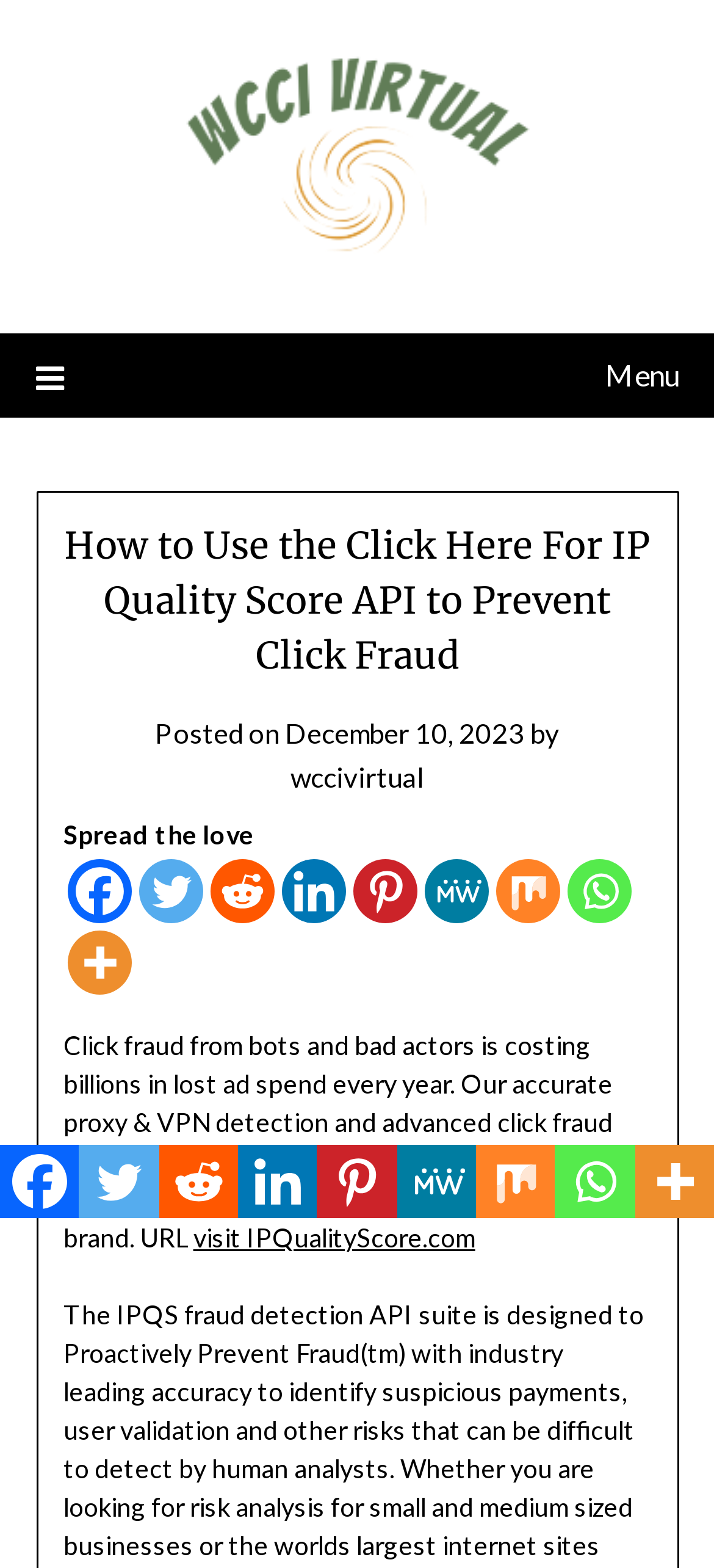How many social media links are there?
Give a one-word or short phrase answer based on the image.

9